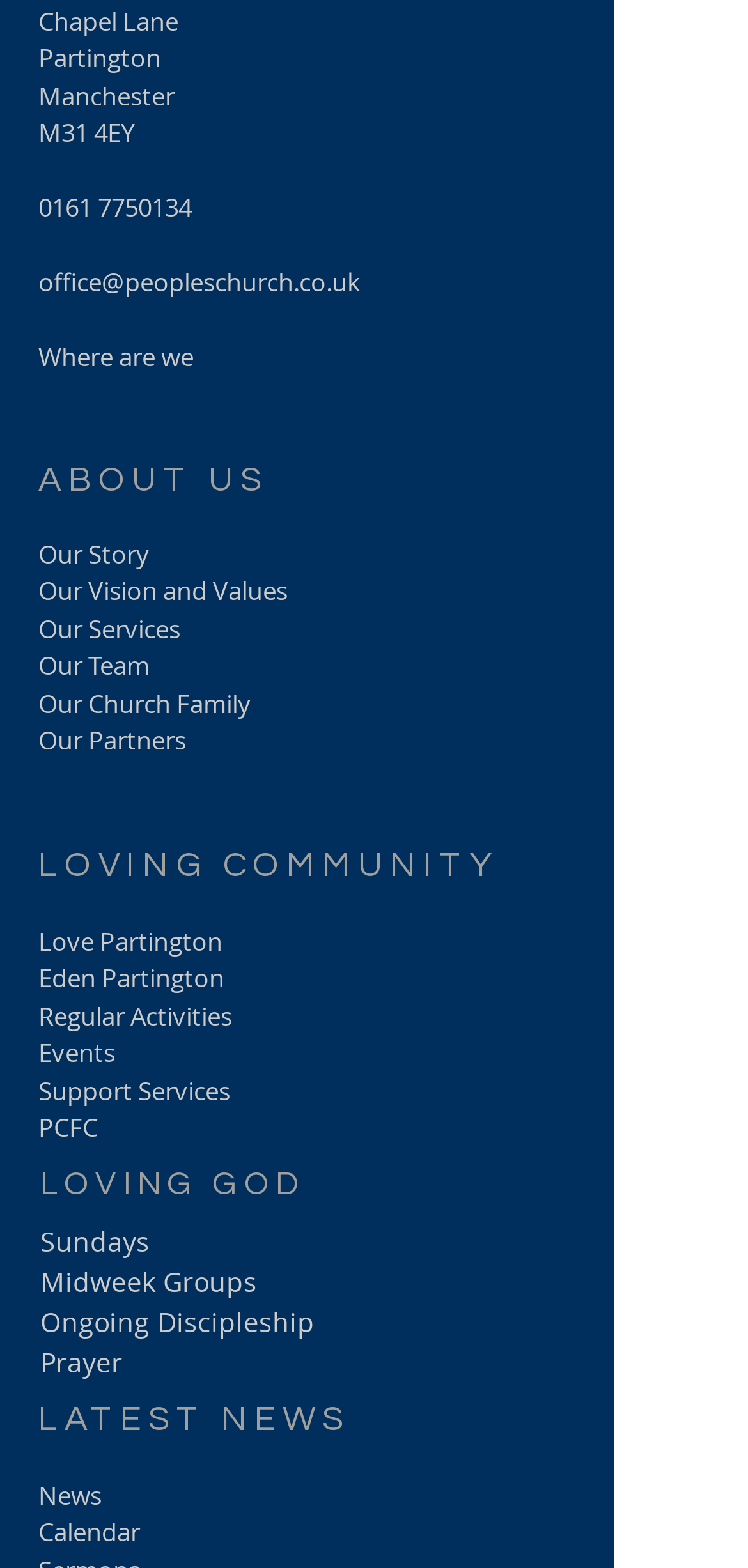What is the email address of the church office? Analyze the screenshot and reply with just one word or a short phrase.

office@peopleschurch.co.uk